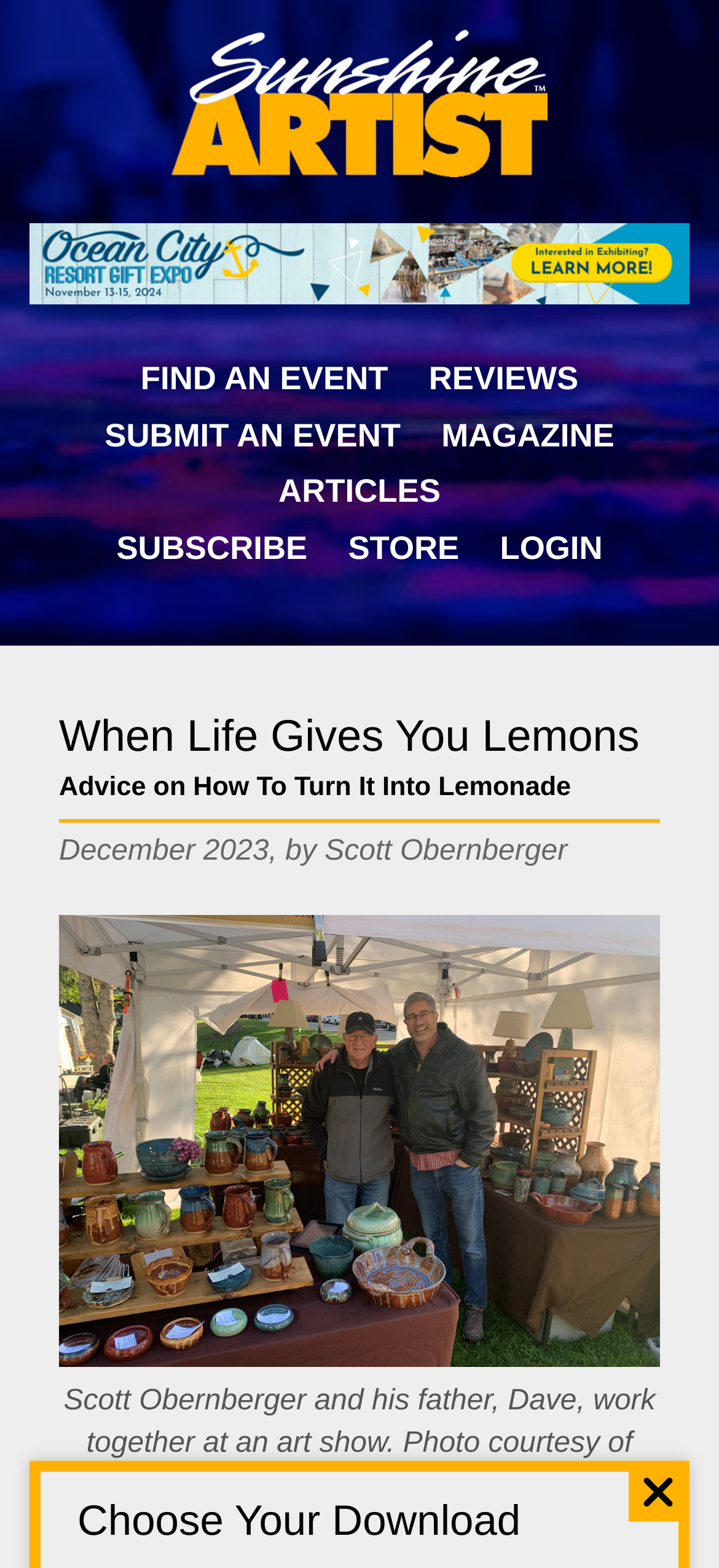Locate the bounding box coordinates for the element described below: "Login". The coordinates must be four float values between 0 and 1, formatted as [left, top, right, bottom].

[0.695, 0.338, 0.838, 0.366]